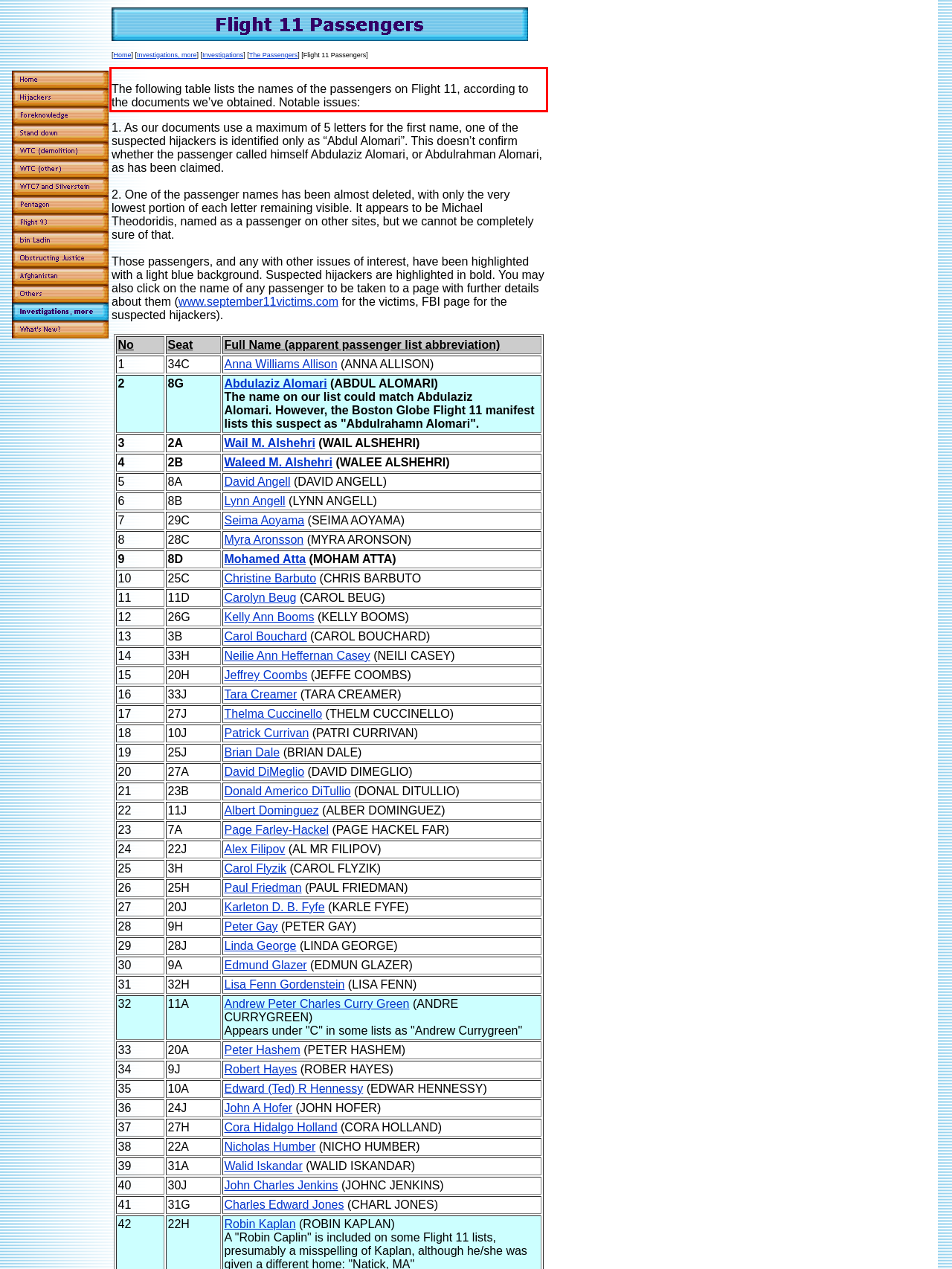Please perform OCR on the text content within the red bounding box that is highlighted in the provided webpage screenshot.

The following table lists the names of the passengers on Flight 11, according to the documents we’ve obtained. Notable issues: